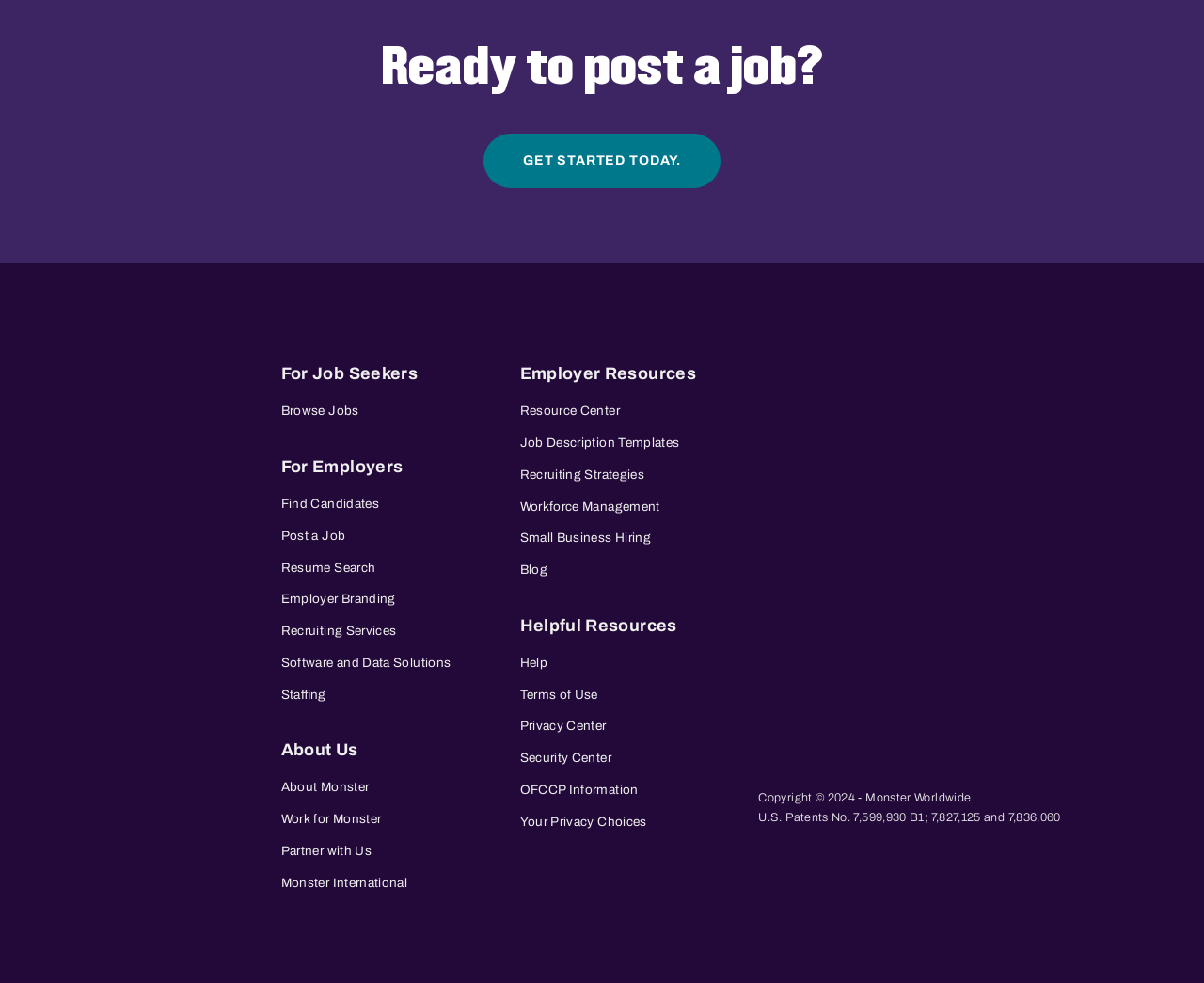Please identify the bounding box coordinates of the element's region that I should click in order to complete the following instruction: "Browse jobs". The bounding box coordinates consist of four float numbers between 0 and 1, i.e., [left, top, right, bottom].

[0.233, 0.402, 0.298, 0.435]